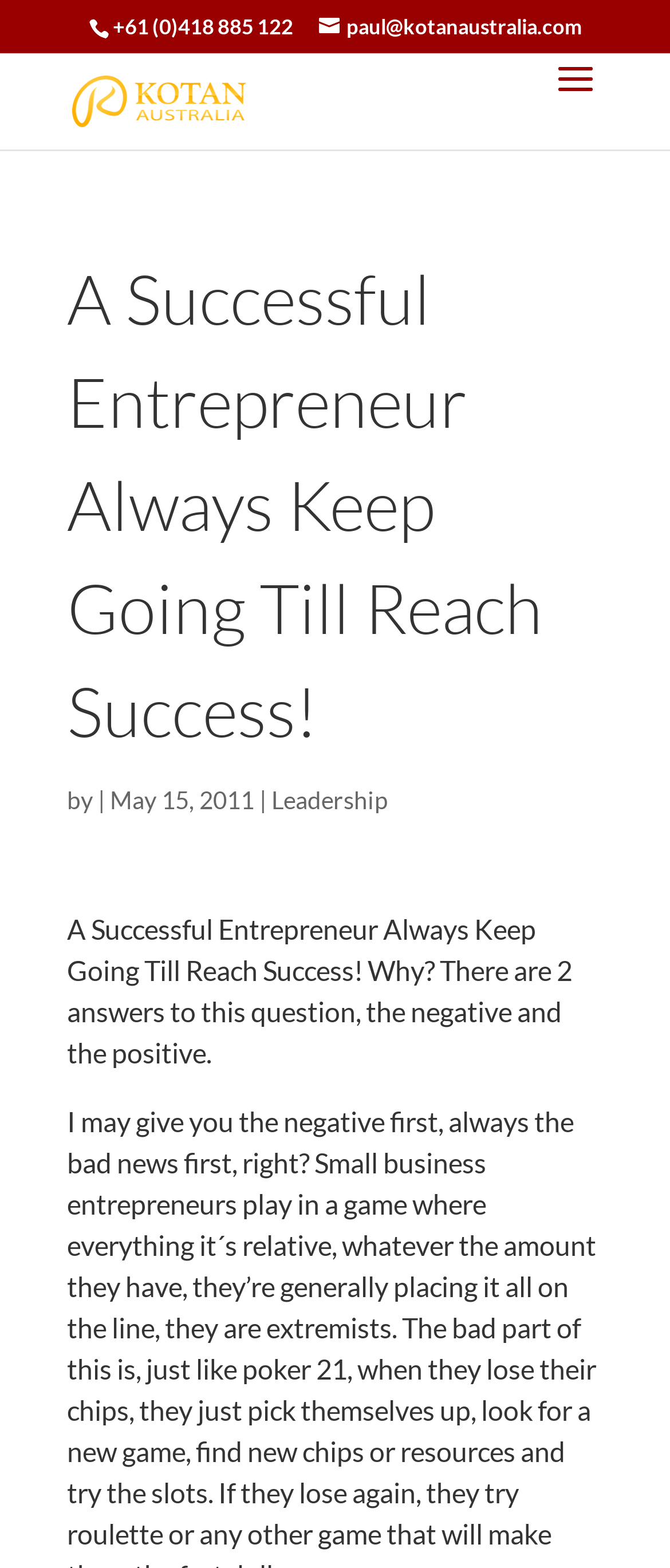Provide an in-depth caption for the elements present on the webpage.

The webpage appears to be a blog post or article about entrepreneurship, specifically discussing the qualities of a successful entrepreneur. At the top left of the page, there is a phone number "+61 (0)418 885 122" and an email address "paul@kotanaustralia.com" in the form of links. 

Below these contact details, there is a link to "Kotan Australia" with an accompanying image, which seems to be a logo or branding element. 

On the right side of the page, there is a search bar with a prompt "Search for:". 

The main content of the page is headed by a title "A Successful Entrepreneur Always Keep Going Till Reach Success!" which spans almost the entire width of the page. Below the title, there is a byline with the date "May 15, 2011" and a category or tag "Leadership". 

The main article begins with a question "A Successful Entrepreneur Always Keep Going Till Reach Success! Why? There are 2 answers to this question, the negative and the positive." The text is divided into paragraphs, but the accessibility tree only provides the first sentence of the article.